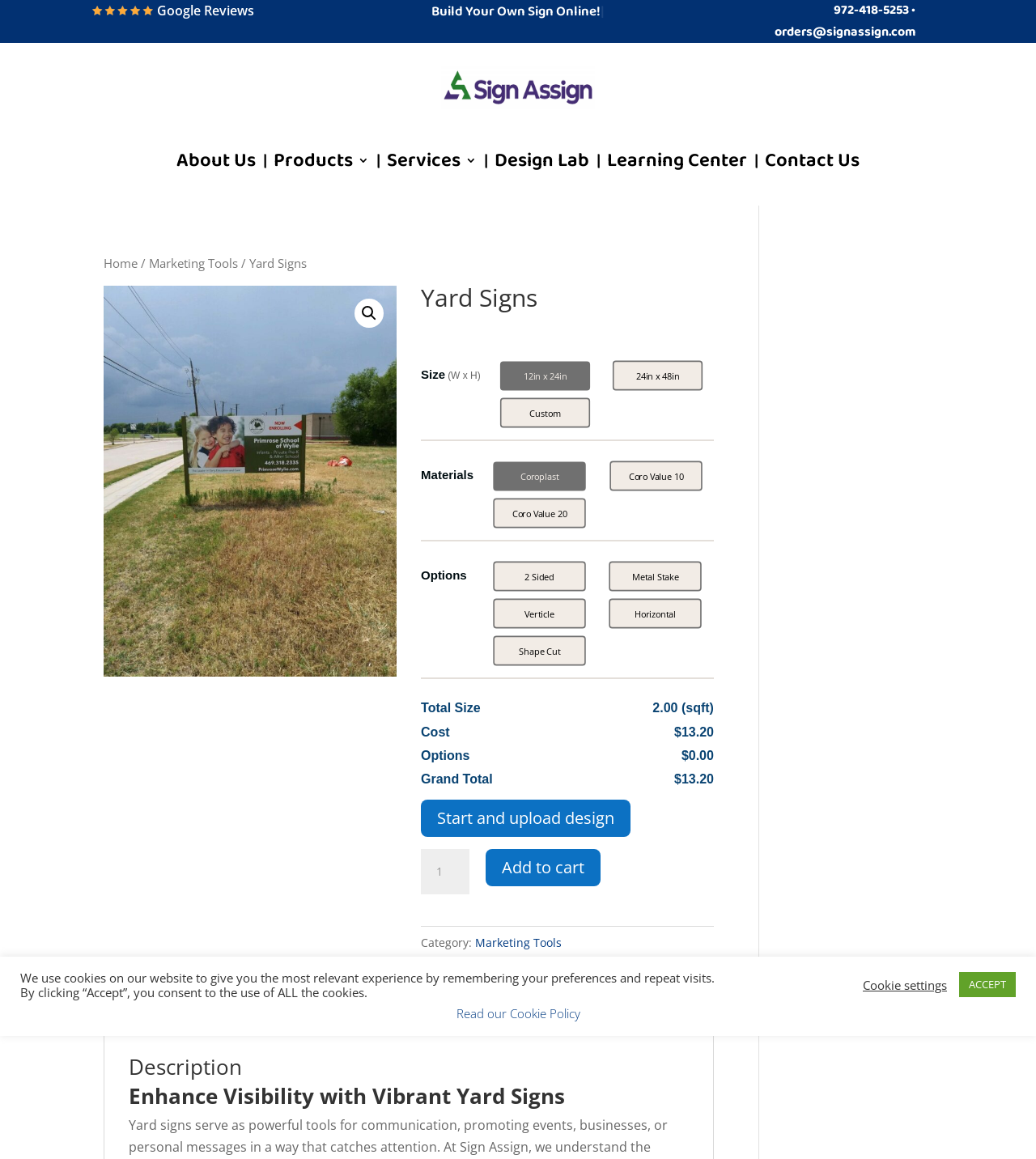How many options are available for the yard sign size?
Examine the webpage screenshot and provide an in-depth answer to the question.

I found the number of options by looking at the button elements with the texts '12in x 24in', '24in x 48in', and 'Custom' which are available in the 'Size' section of the yard sign customization form.